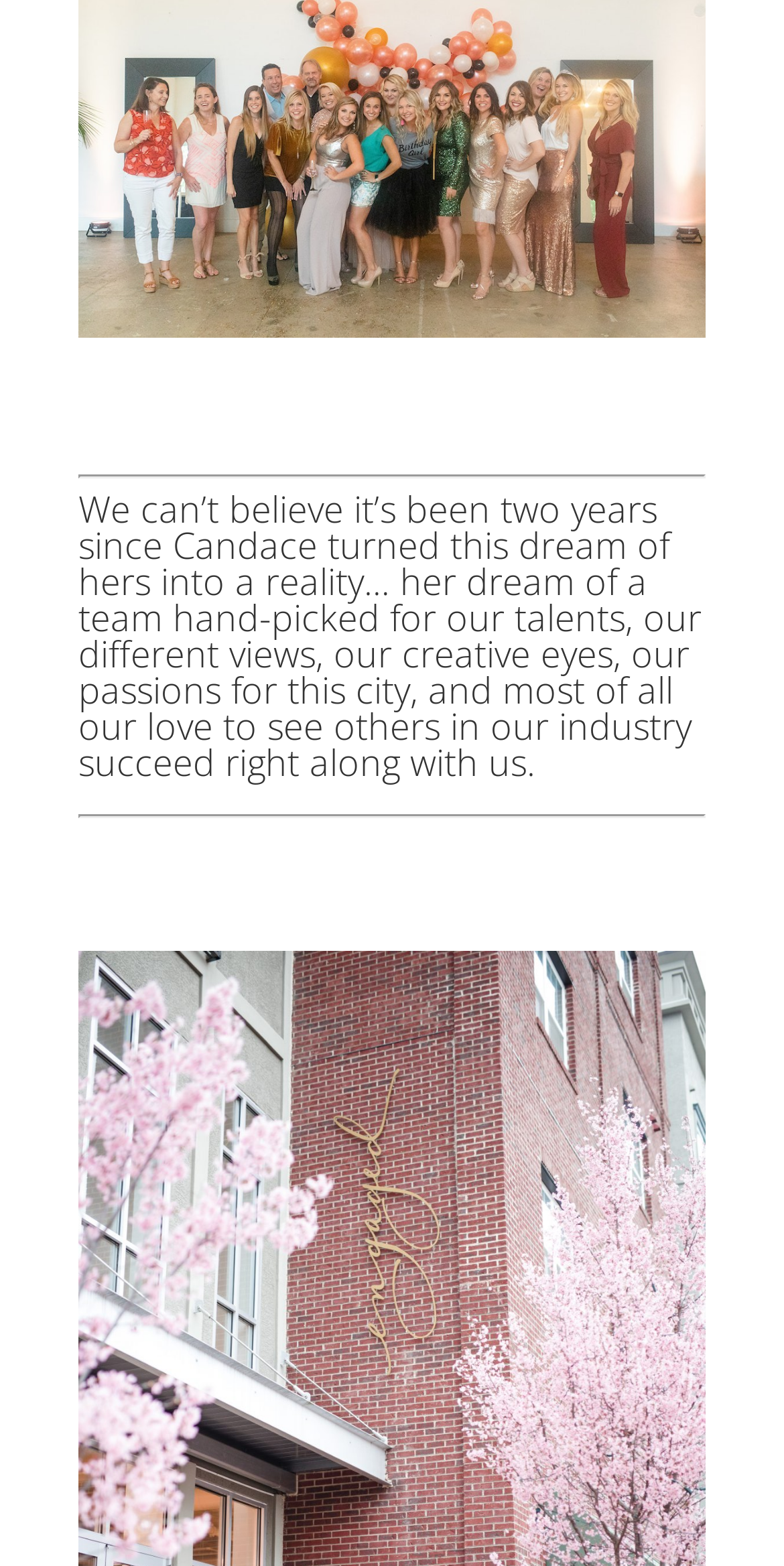Identify the bounding box for the element characterized by the following description: "alt="fb-share-icon" title="Facebook Share"".

[0.341, 0.169, 0.492, 0.194]